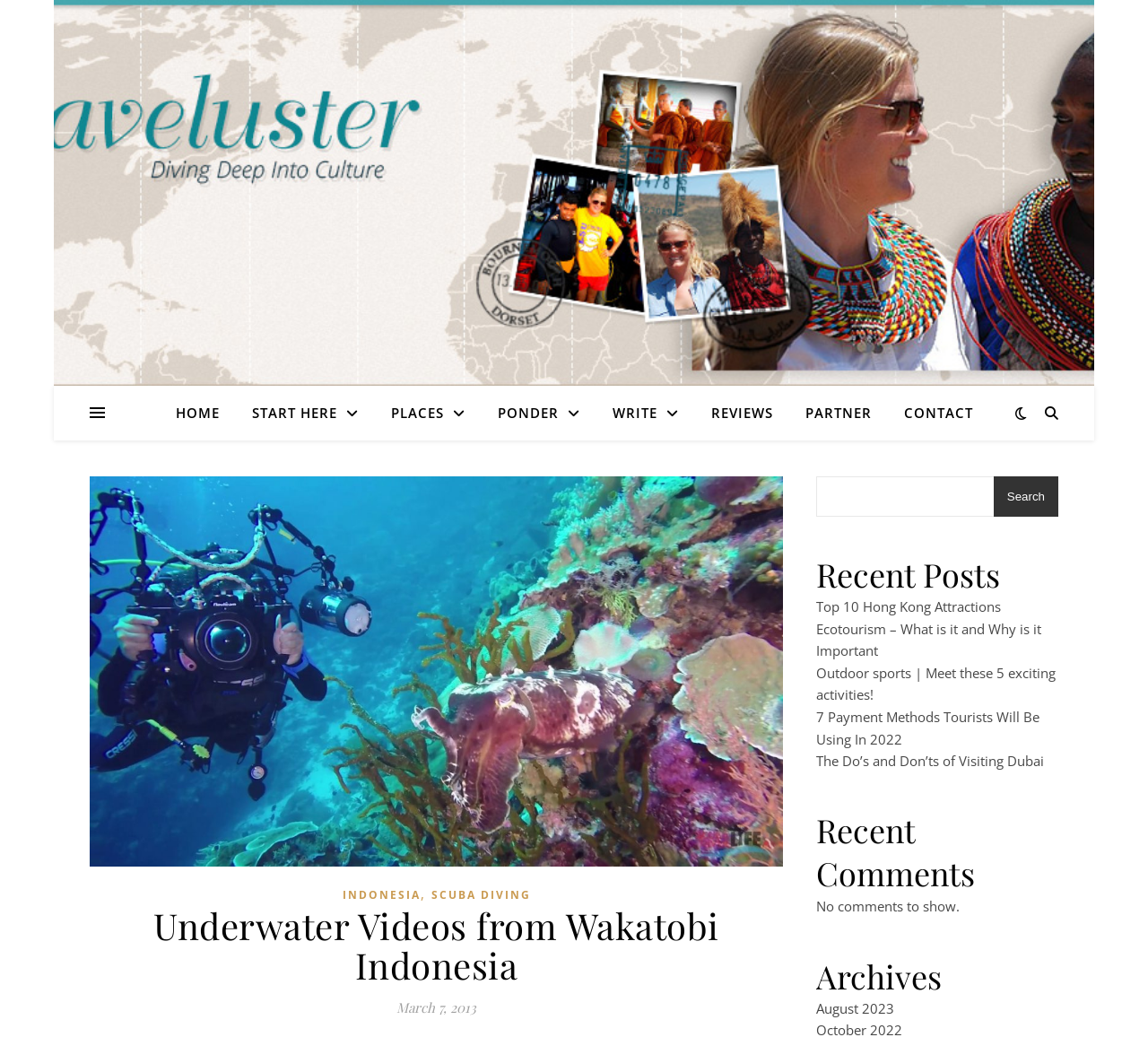Determine the bounding box coordinates of the section to be clicked to follow the instruction: "view archives from August 2023". The coordinates should be given as four float numbers between 0 and 1, formatted as [left, top, right, bottom].

[0.711, 0.955, 0.779, 0.972]